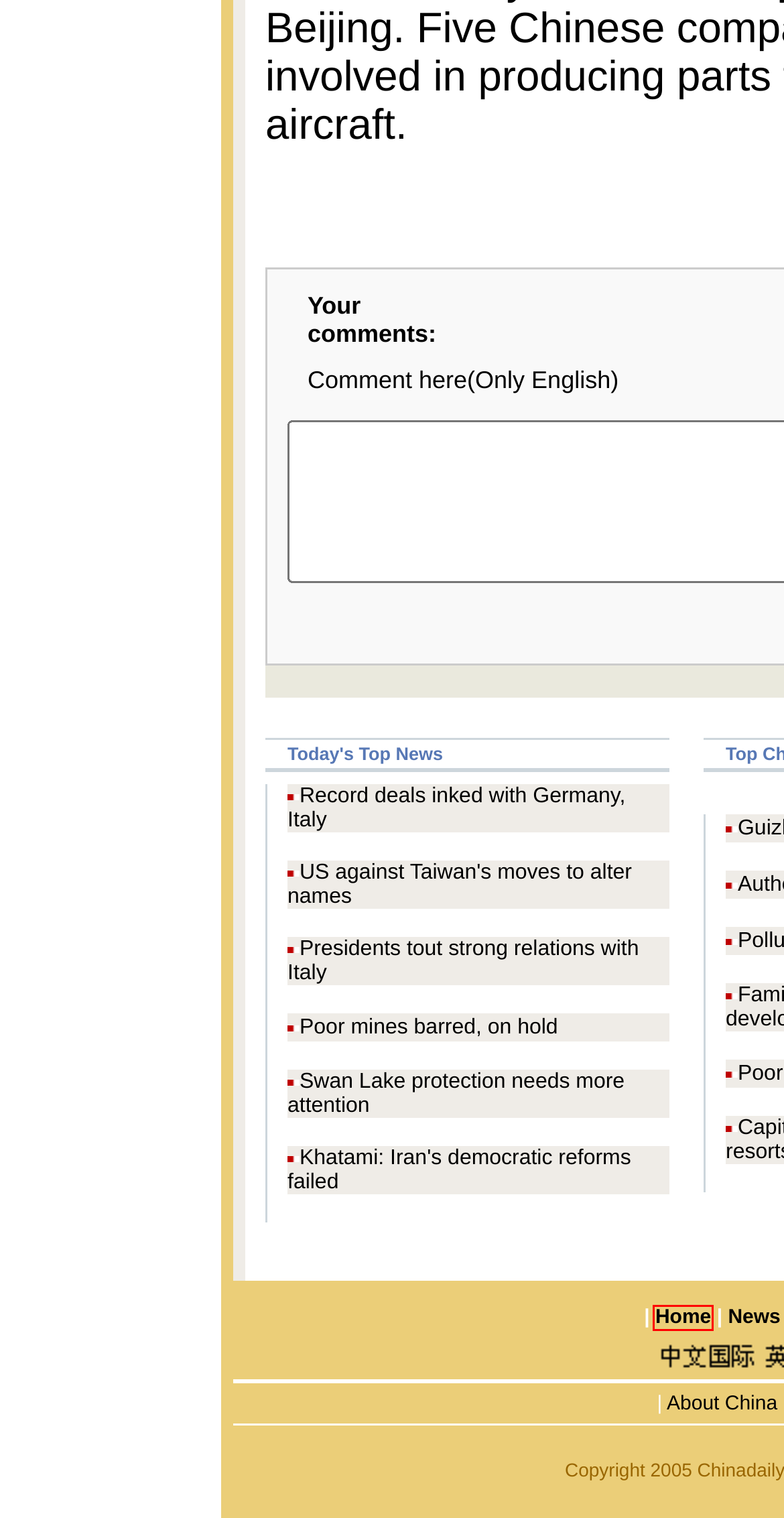Given a screenshot of a webpage with a red bounding box around a UI element, please identify the most appropriate webpage description that matches the new webpage after you click on the element. Here are the candidates:
A. jobs
B. contactus_en
C. CHINA DAILY
D. about us
E. sitemap
F. 环球在线
G. 中国日报网 - 新闻速递
H. Business News - China Economy & Company - China Daily

G